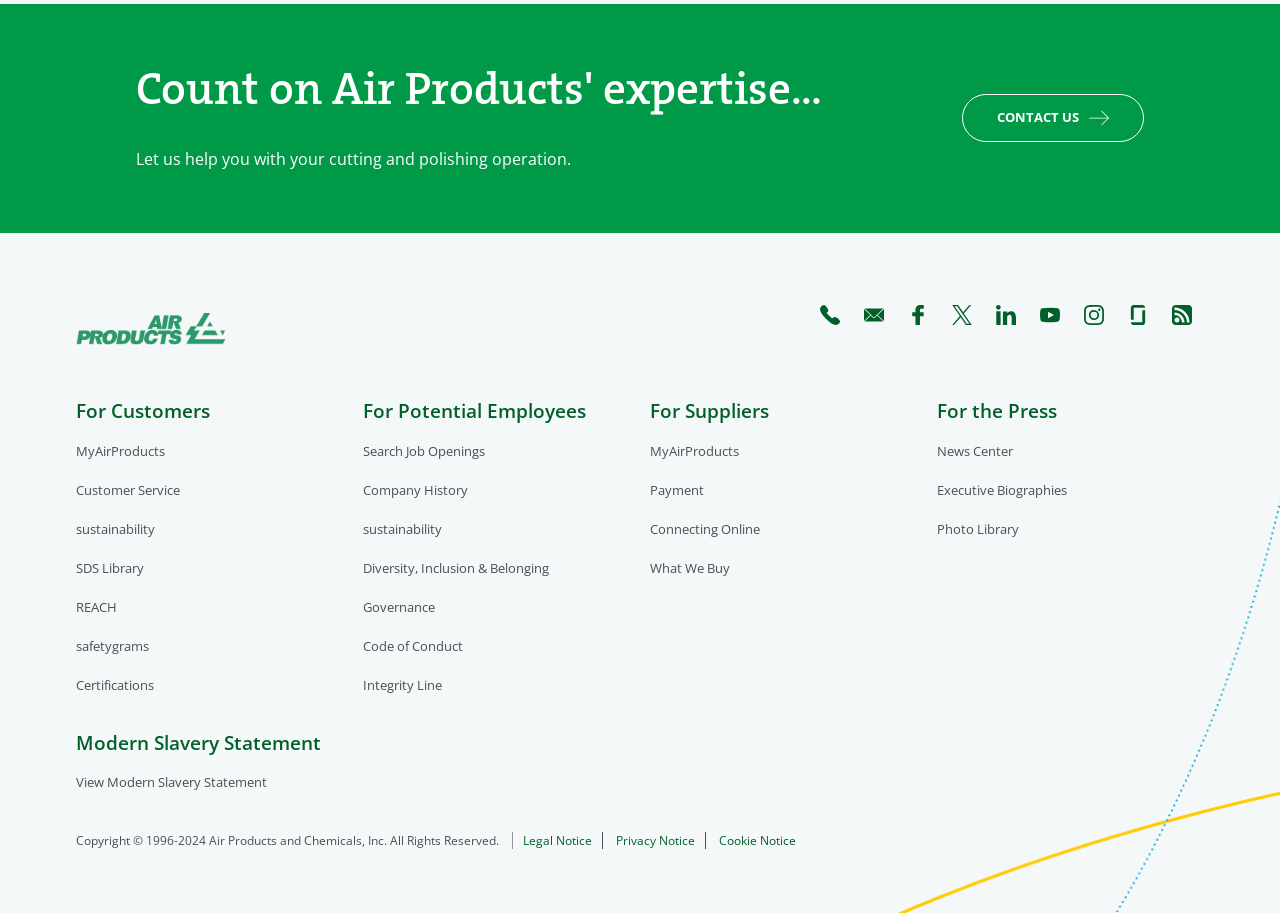Please indicate the bounding box coordinates of the element's region to be clicked to achieve the instruction: "View Modern Slavery Statement". Provide the coordinates as four float numbers between 0 and 1, i.e., [left, top, right, bottom].

[0.059, 0.85, 0.209, 0.865]